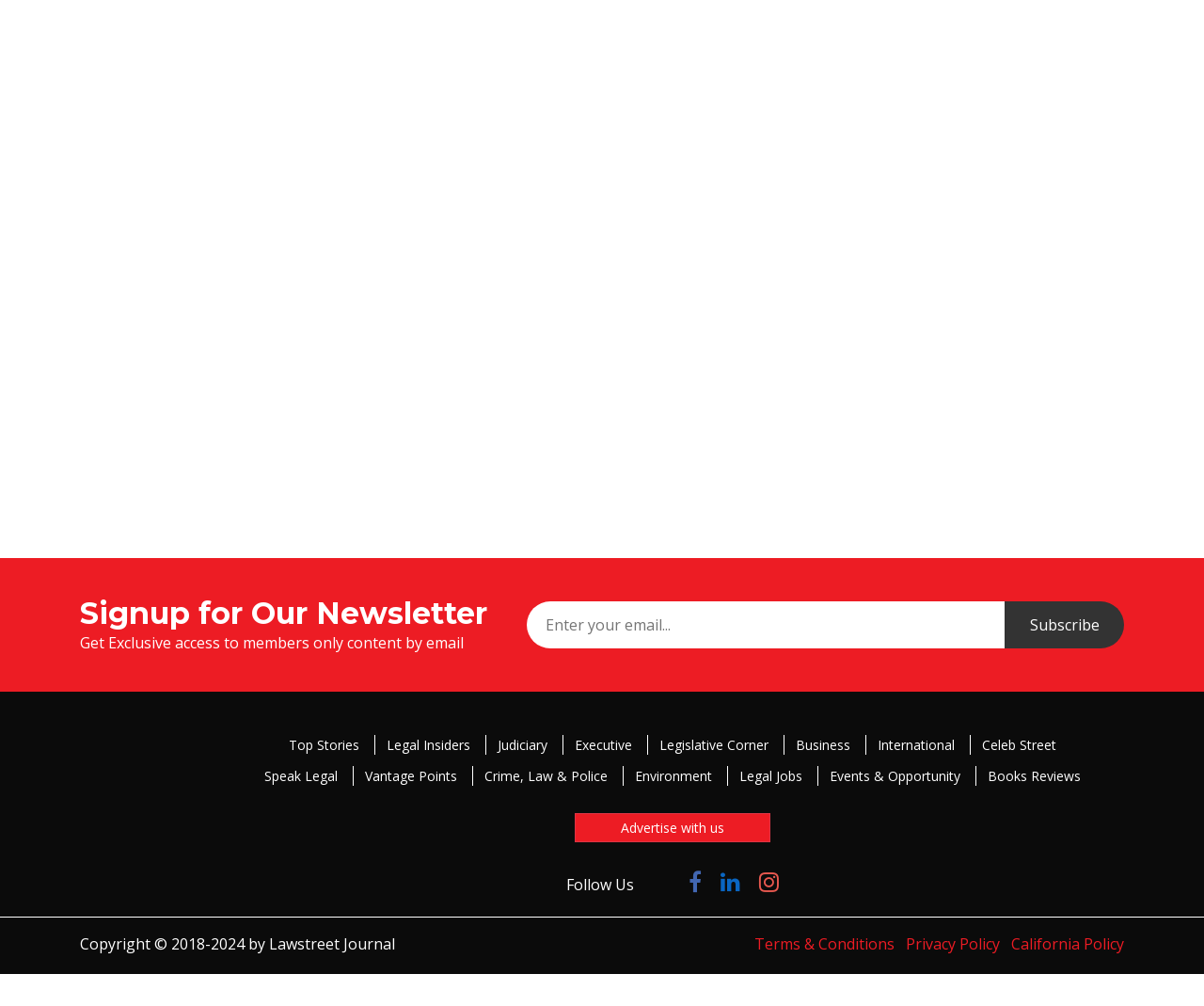Locate the bounding box coordinates of the element's region that should be clicked to carry out the following instruction: "Follow on Twitter". The coordinates need to be four float numbers between 0 and 1, i.e., [left, top, right, bottom].

[0.542, 0.861, 0.556, 0.892]